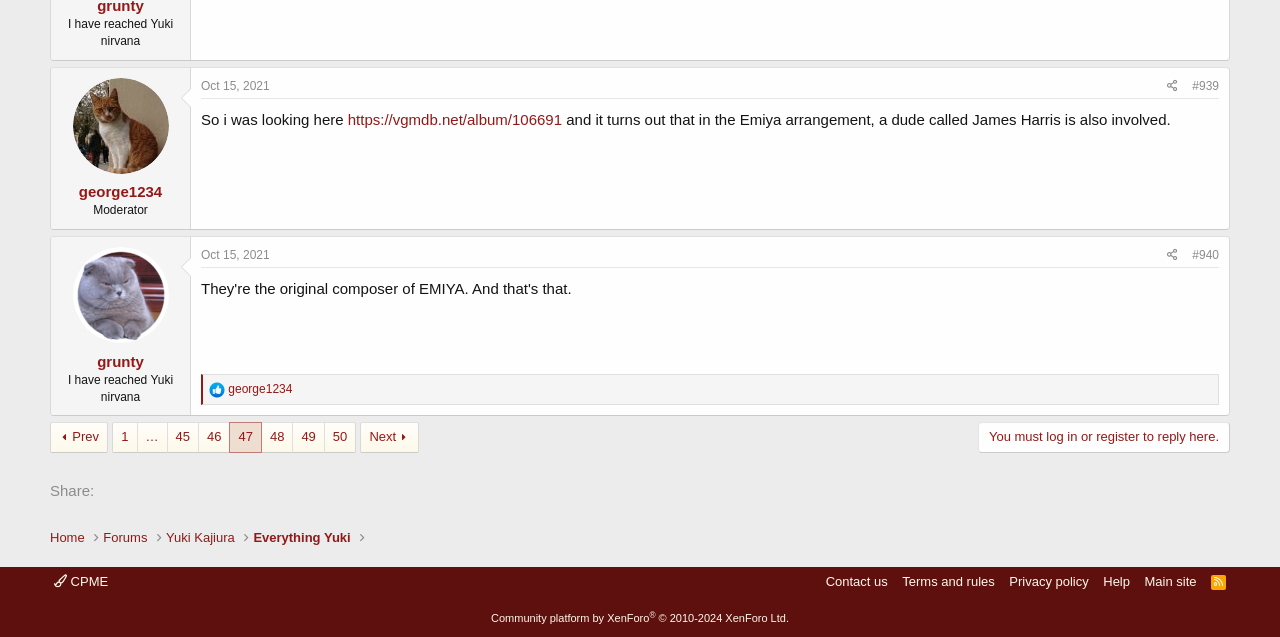Determine the bounding box coordinates for the UI element matching this description: "…".

[0.107, 0.665, 0.13, 0.709]